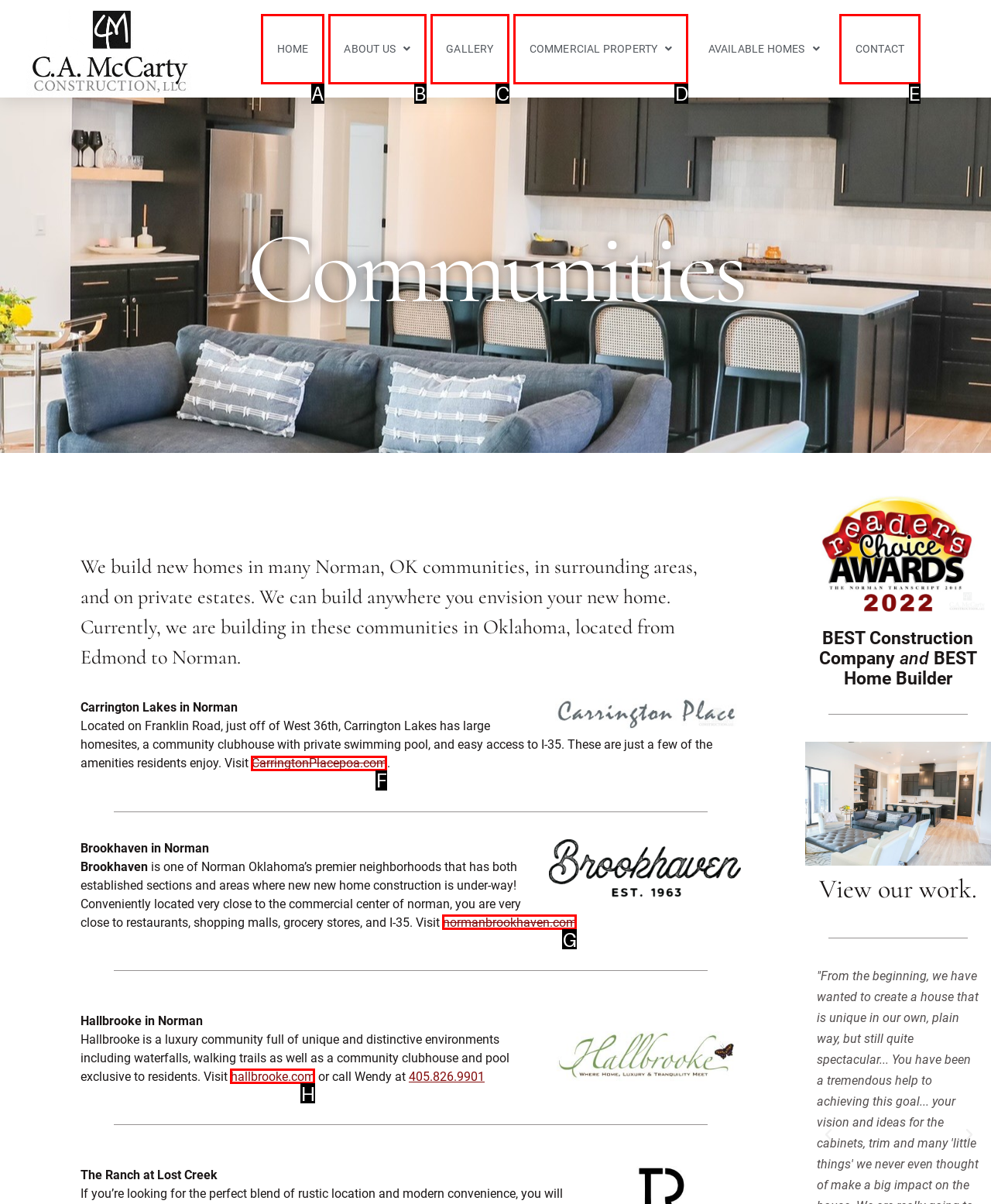Using the description: Home
Identify the letter of the corresponding UI element from the choices available.

A